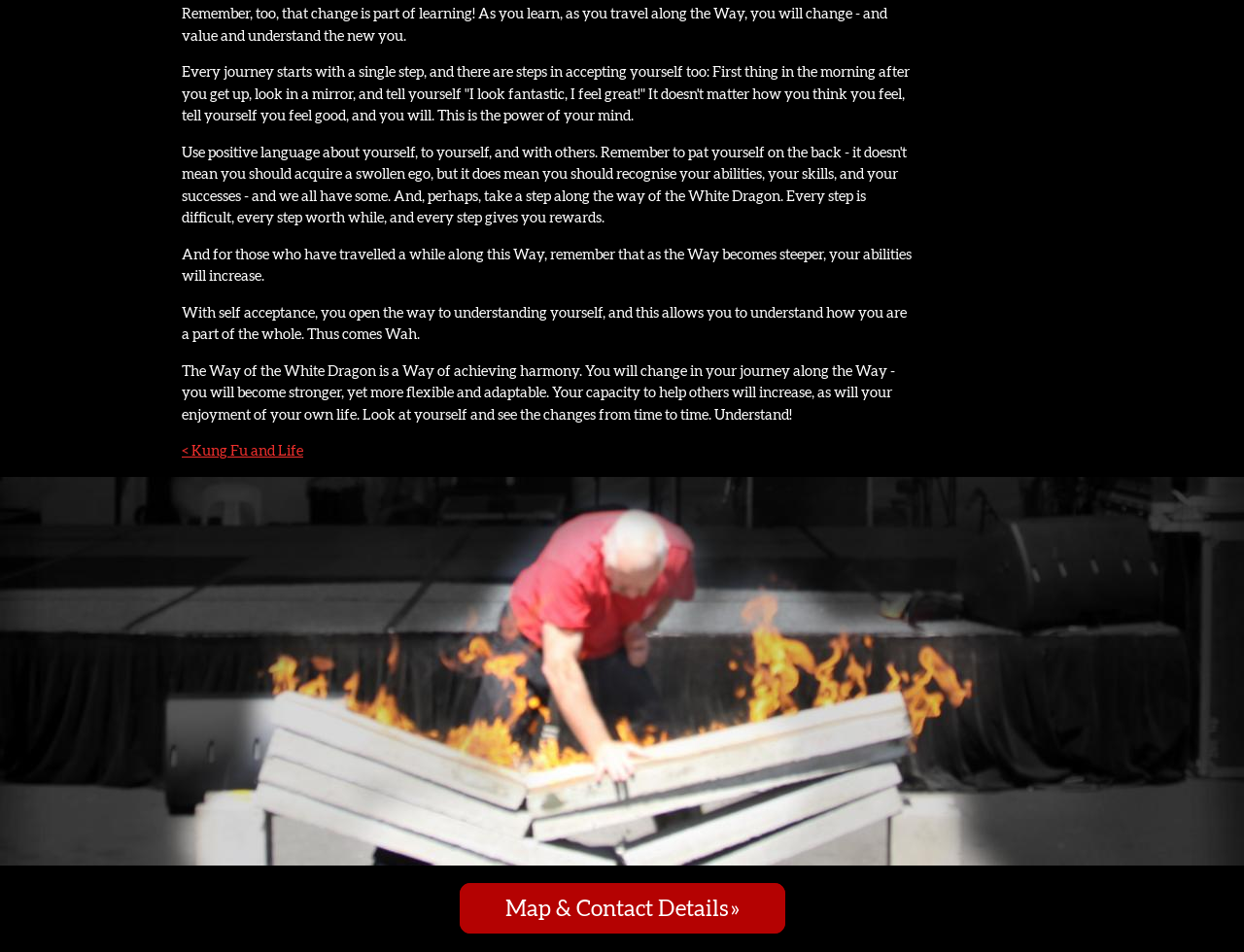Given the element description, predict the bounding box coordinates in the format (top-left x, top-left y, bottom-right x, bottom-right y), using floating point numbers between 0 and 1: It's on 5 wish lists

None